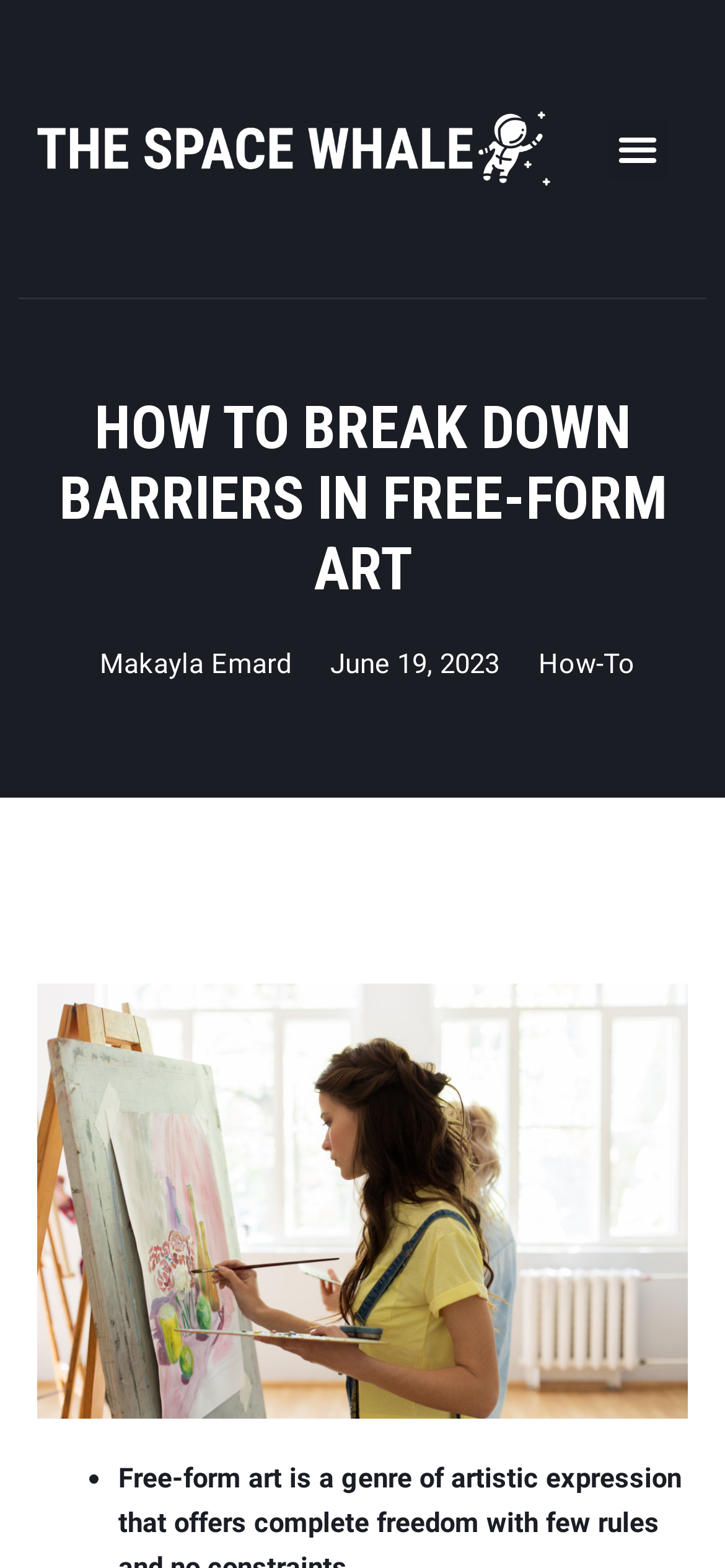Locate the bounding box of the UI element based on this description: "How-To". Provide four float numbers between 0 and 1 as [left, top, right, bottom].

[0.742, 0.413, 0.876, 0.434]